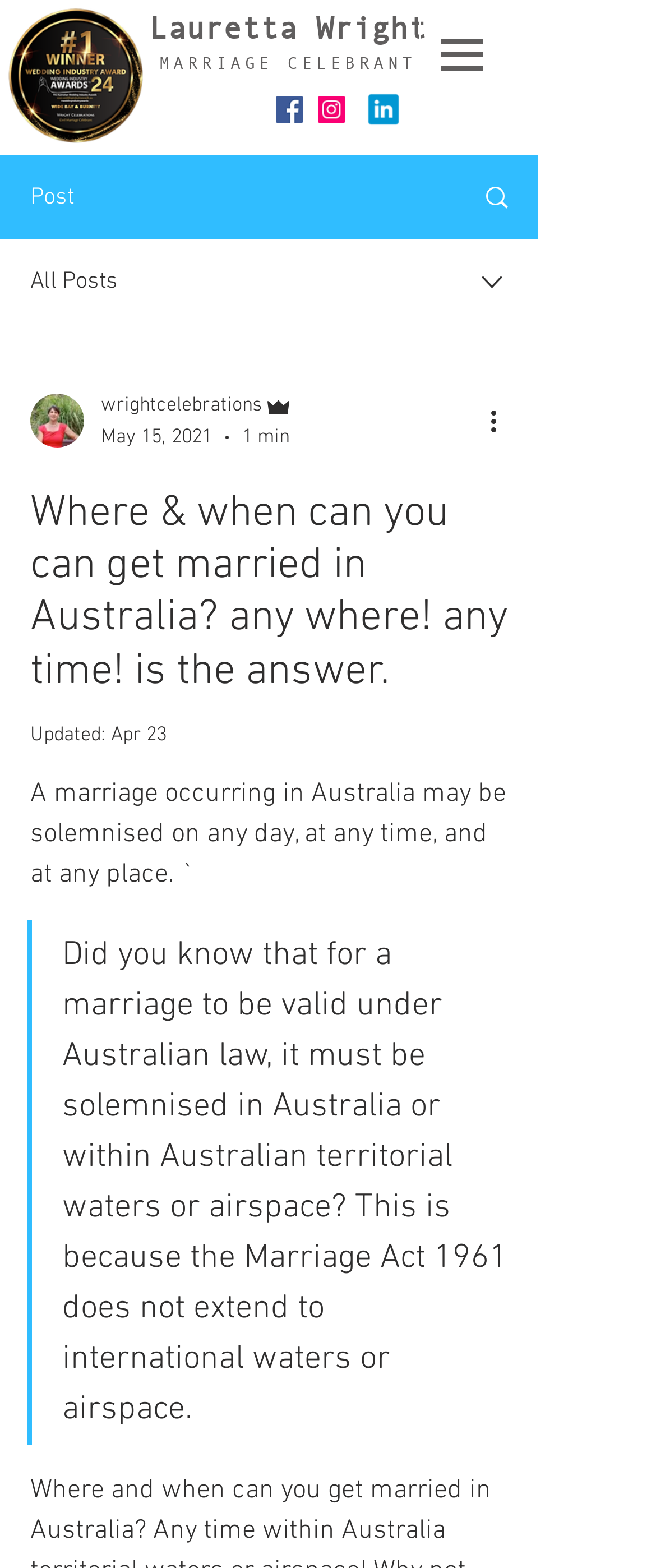Please determine the bounding box coordinates for the UI element described here. Use the format (top-left x, top-left y, bottom-right x, bottom-right y) with values bounded between 0 and 1: Search

[0.695, 0.1, 0.818, 0.151]